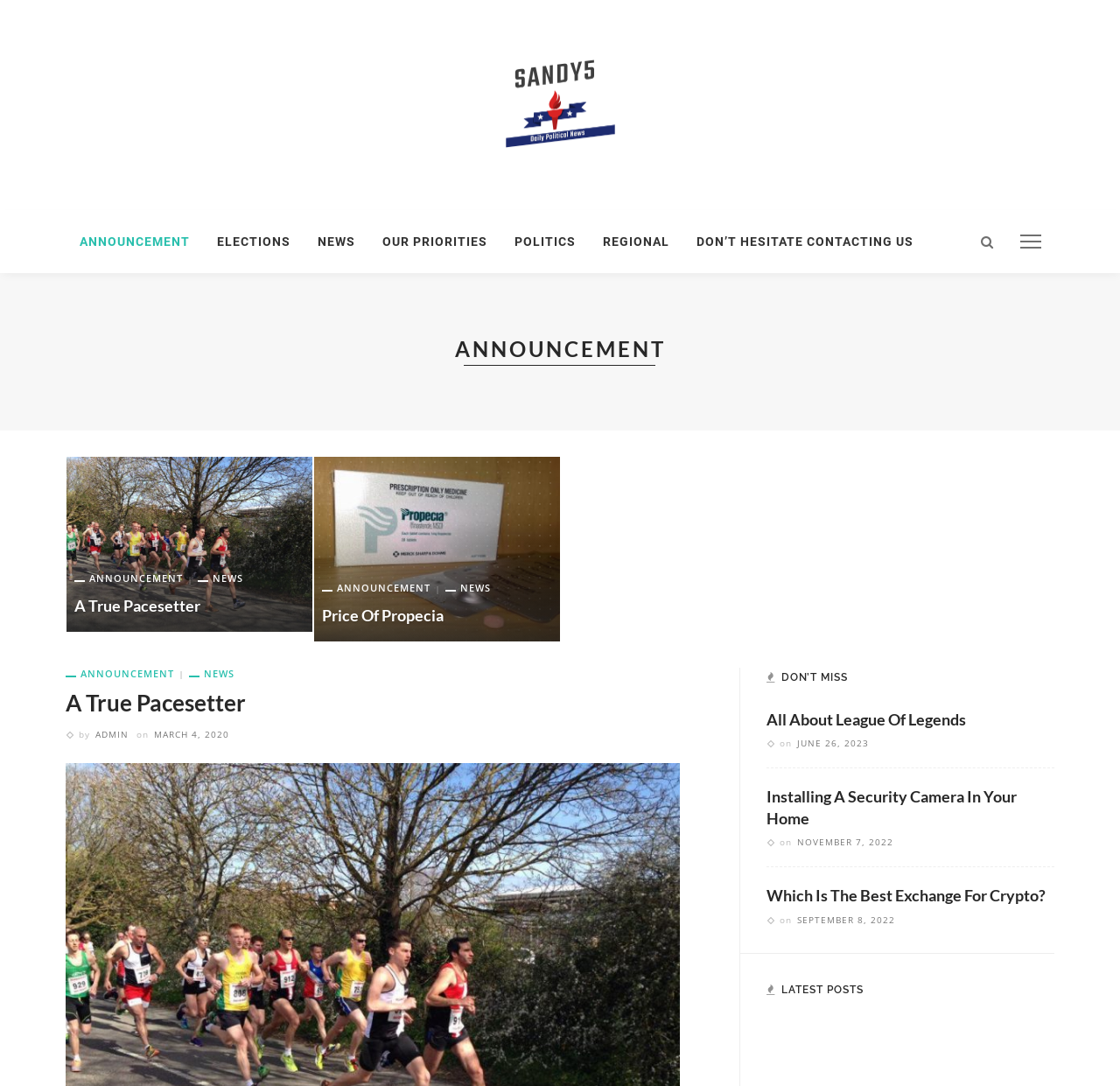Can you find the bounding box coordinates of the area I should click to execute the following instruction: "Select the 'A True Pacesetter' option"?

[0.059, 0.421, 0.28, 0.582]